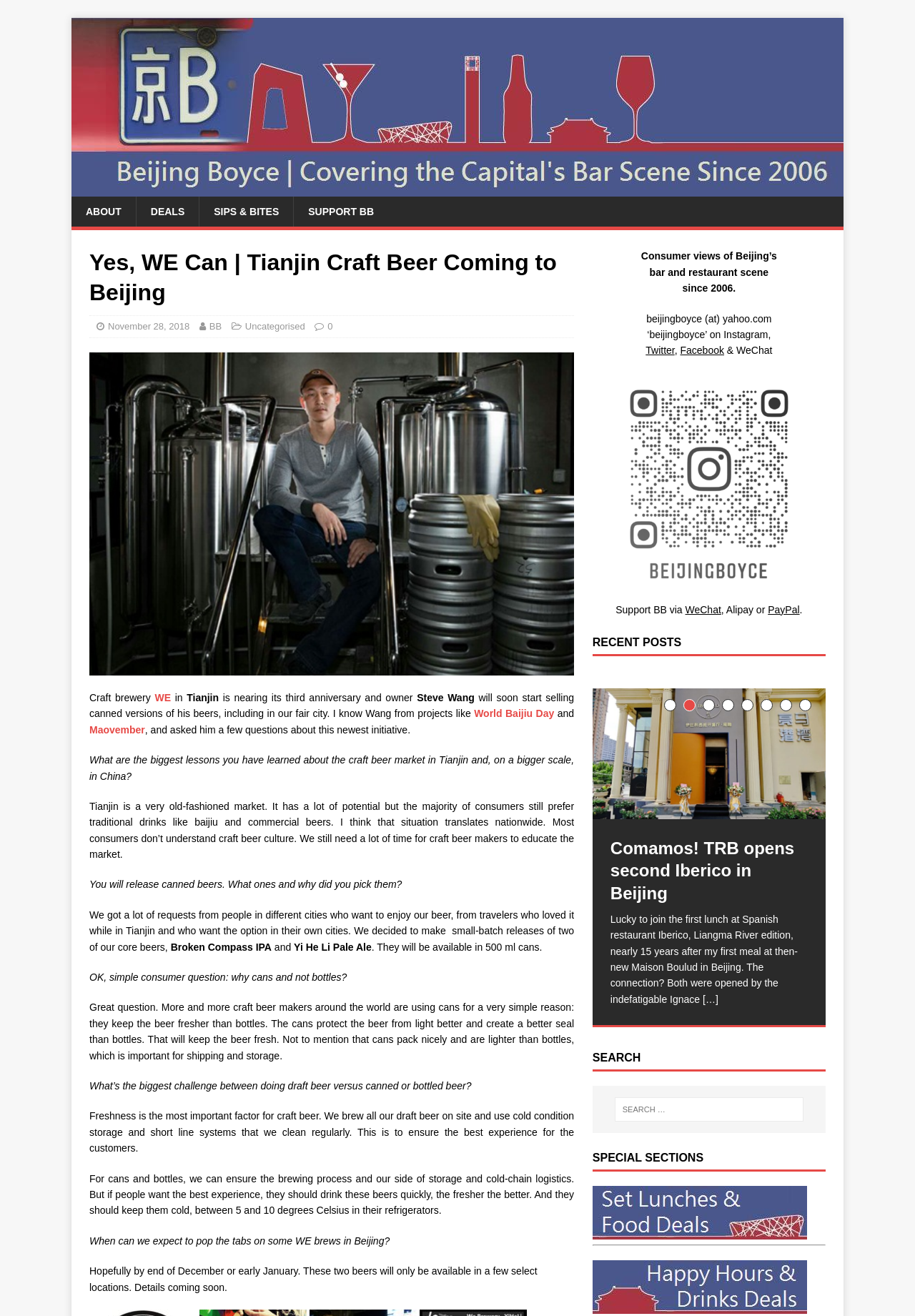Using the elements shown in the image, answer the question comprehensively: Why does the brewery prefer to use cans instead of bottles?

The article states 'The cans protect the beer from light better and create a better seal than bottles. That will keep the beer fresh.' indicating that the brewery prefers to use cans because they keep the beer fresher.